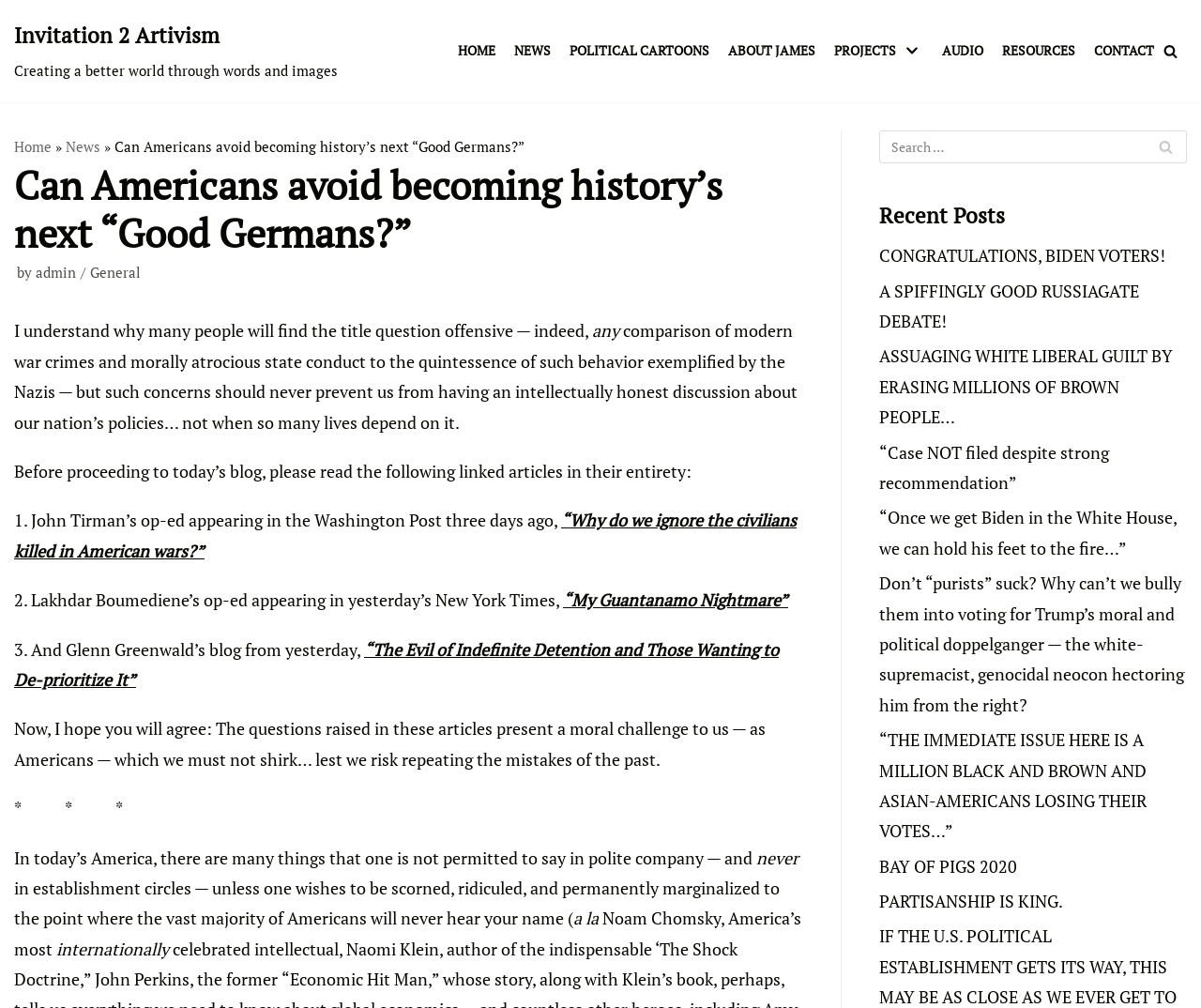Please extract the primary headline from the webpage.

Can Americans avoid becoming history’s next “Good Germans?”